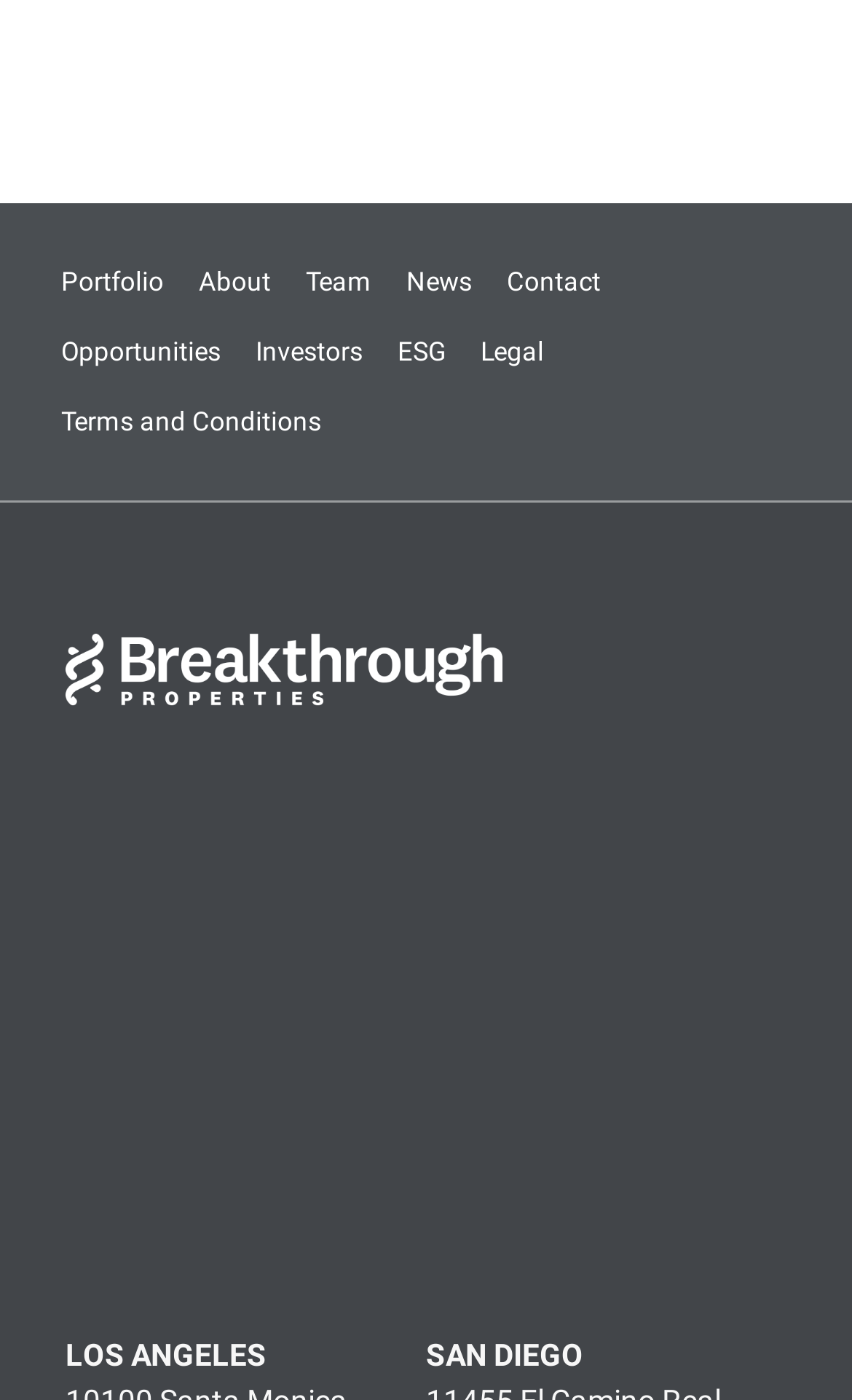How many company logos are displayed on the webpage?
Provide a short answer using one word or a brief phrase based on the image.

3